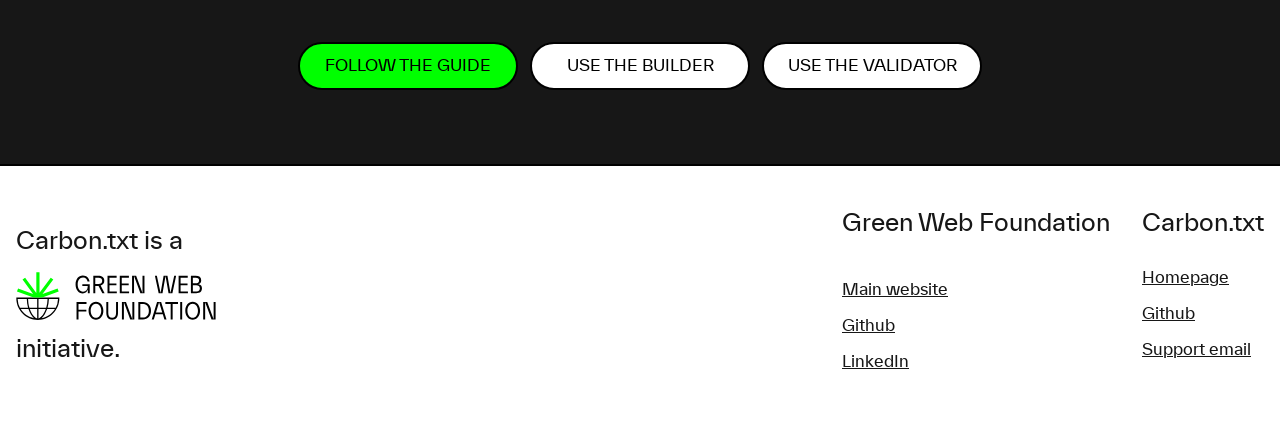Please provide the bounding box coordinates for the element that needs to be clicked to perform the following instruction: "View the homepage". The coordinates should be given as four float numbers between 0 and 1, i.e., [left, top, right, bottom].

[0.892, 0.634, 0.96, 0.671]